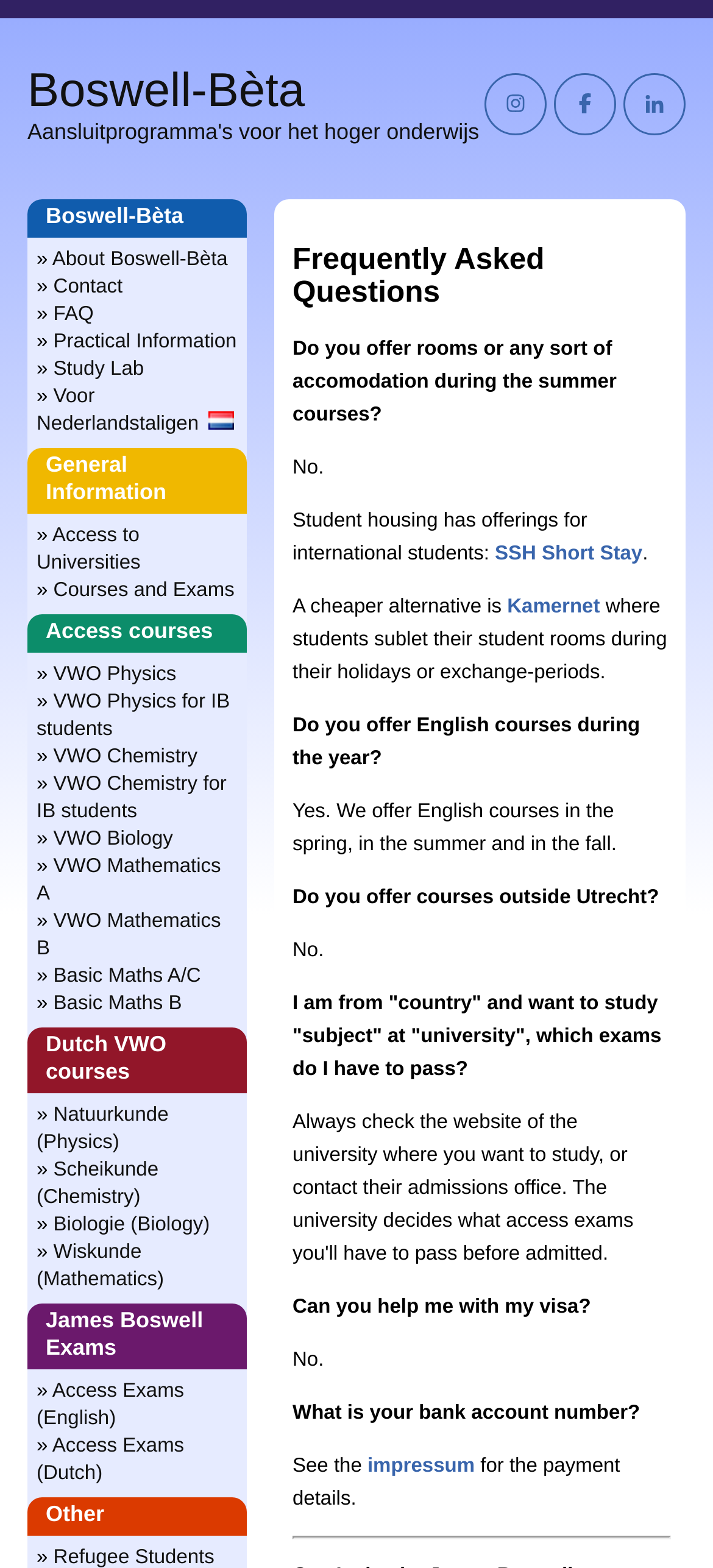Does the webpage offer accommodation during summer courses?
Based on the image, give a concise answer in the form of a single word or short phrase.

No